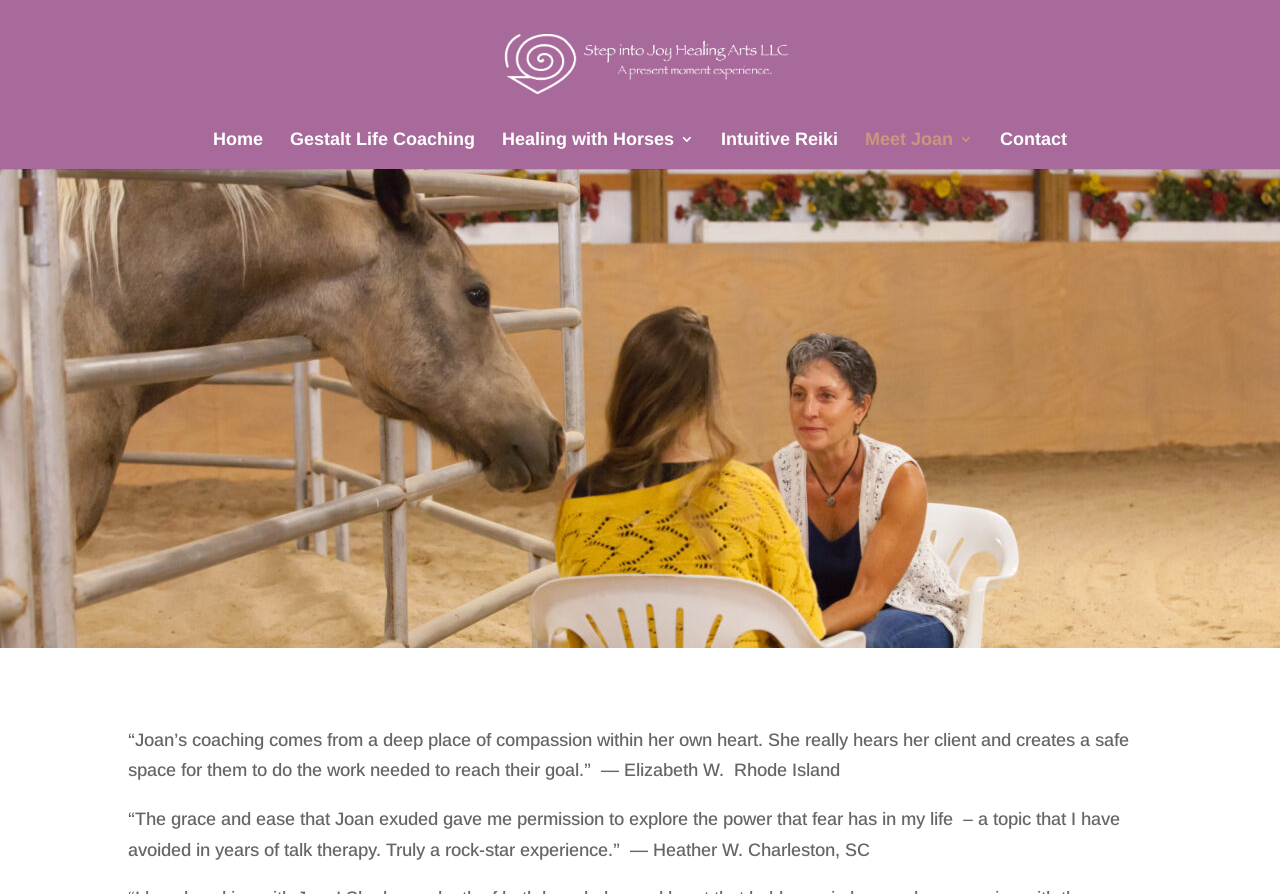Examine the image carefully and respond to the question with a detailed answer: 
What is the tone of the testimonials?

I determined the answer by reading the testimonials, which use phrases such as 'deep place of compassion', 'safe space', and 'rock-star experience', indicating a positive tone.